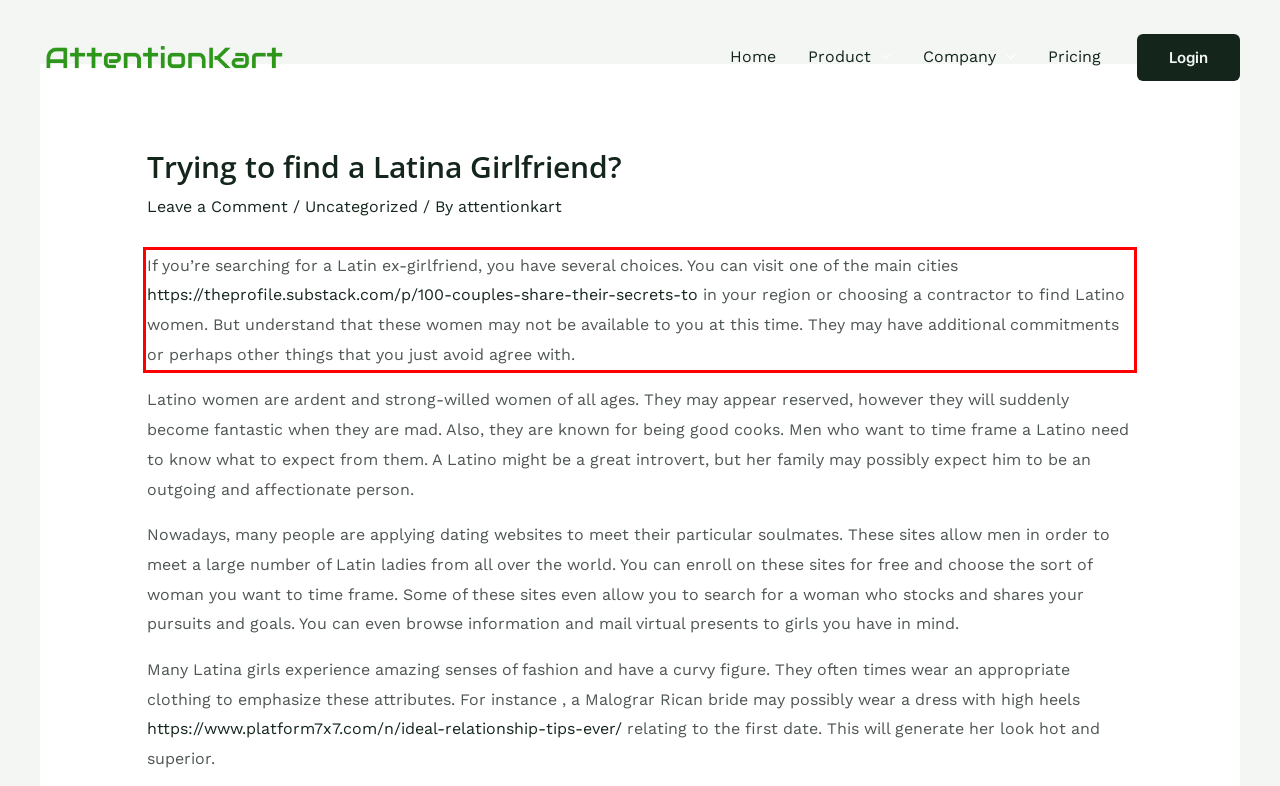The screenshot you have been given contains a UI element surrounded by a red rectangle. Use OCR to read and extract the text inside this red rectangle.

If you’re searching for a Latin ex-girlfriend, you have several choices. You can visit one of the main cities https://theprofile.substack.com/p/100-couples-share-their-secrets-to in your region or choosing a contractor to find Latino women. But understand that these women may not be available to you at this time. They may have additional commitments or perhaps other things that you just avoid agree with.